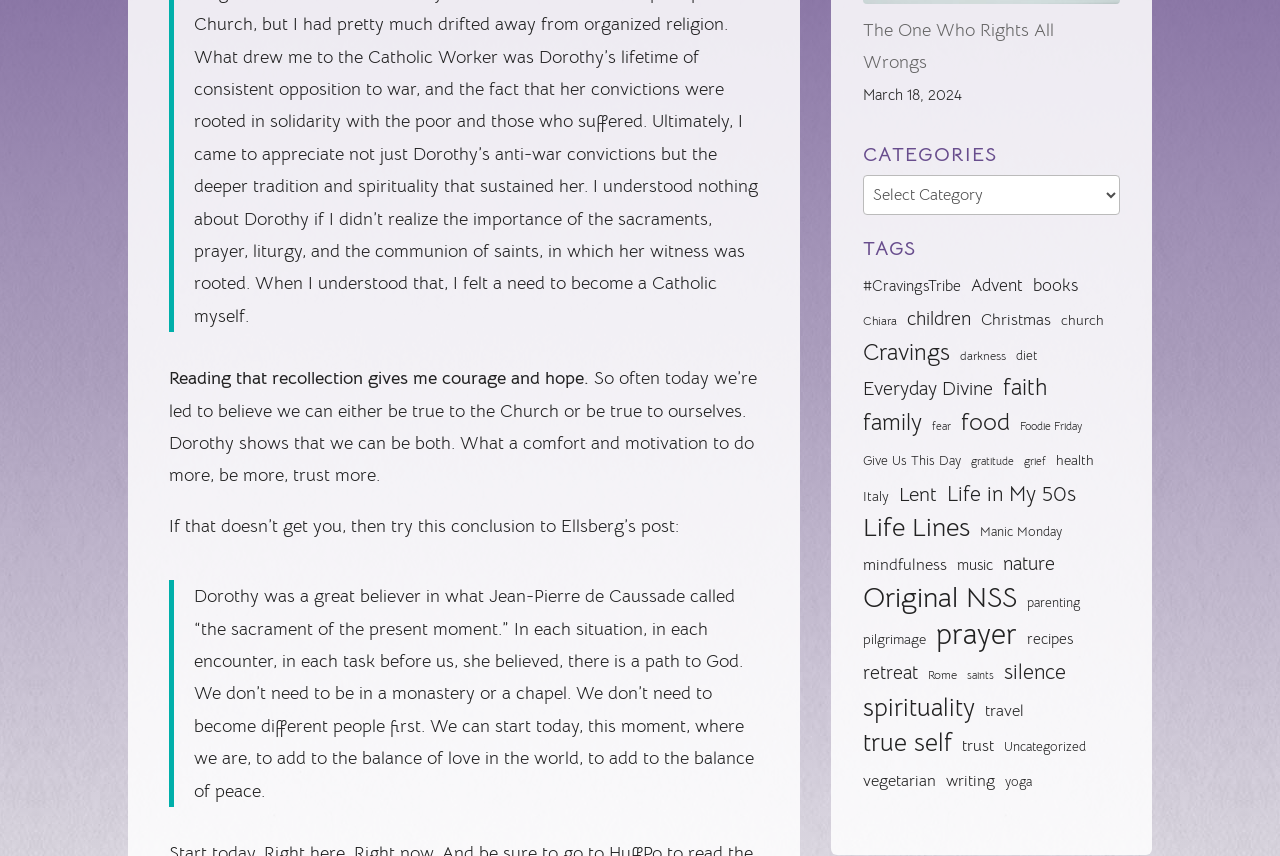Provide the bounding box coordinates for the specified HTML element described in this description: "Life in My 50s". The coordinates should be four float numbers ranging from 0 to 1, in the format [left, top, right, bottom].

[0.74, 0.558, 0.841, 0.596]